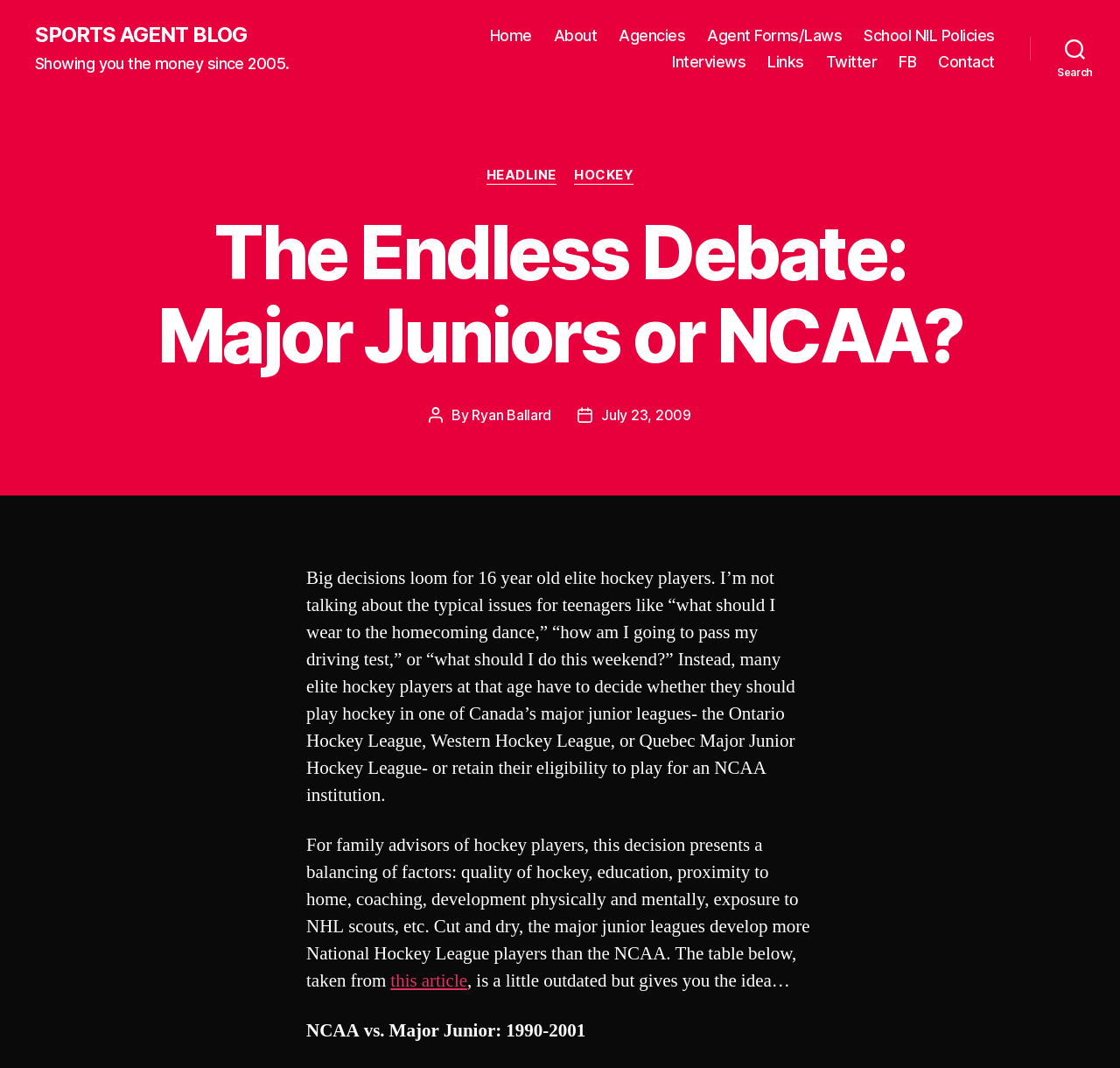What are the three major junior hockey leagues mentioned in the article?
Look at the image and construct a detailed response to the question.

The three major junior hockey leagues mentioned in the article are Ontario Hockey League, Western Hockey League, and Quebec Major Junior Hockey League, which are mentioned as options for 16-year-old elite hockey players.